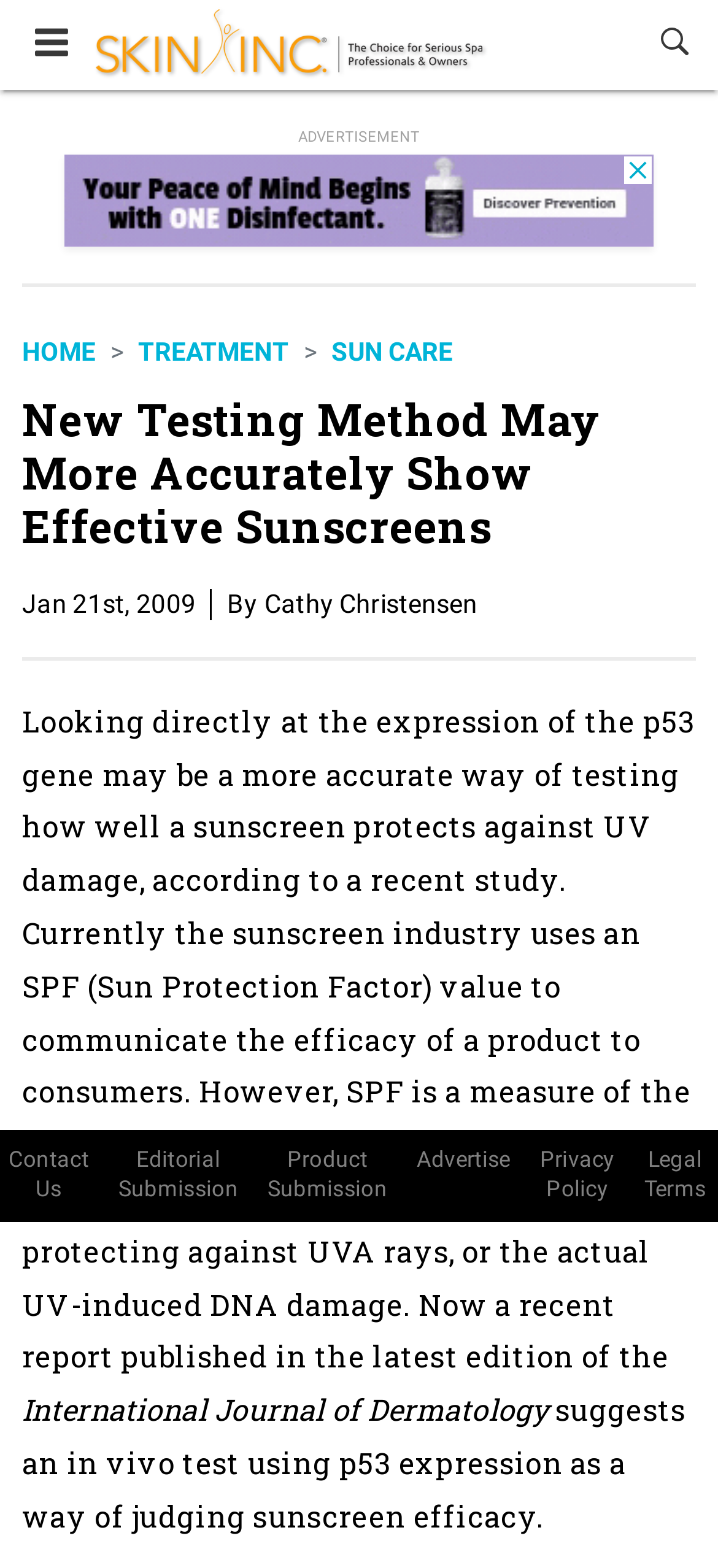Please mark the clickable region by giving the bounding box coordinates needed to complete this instruction: "View January 2020".

None